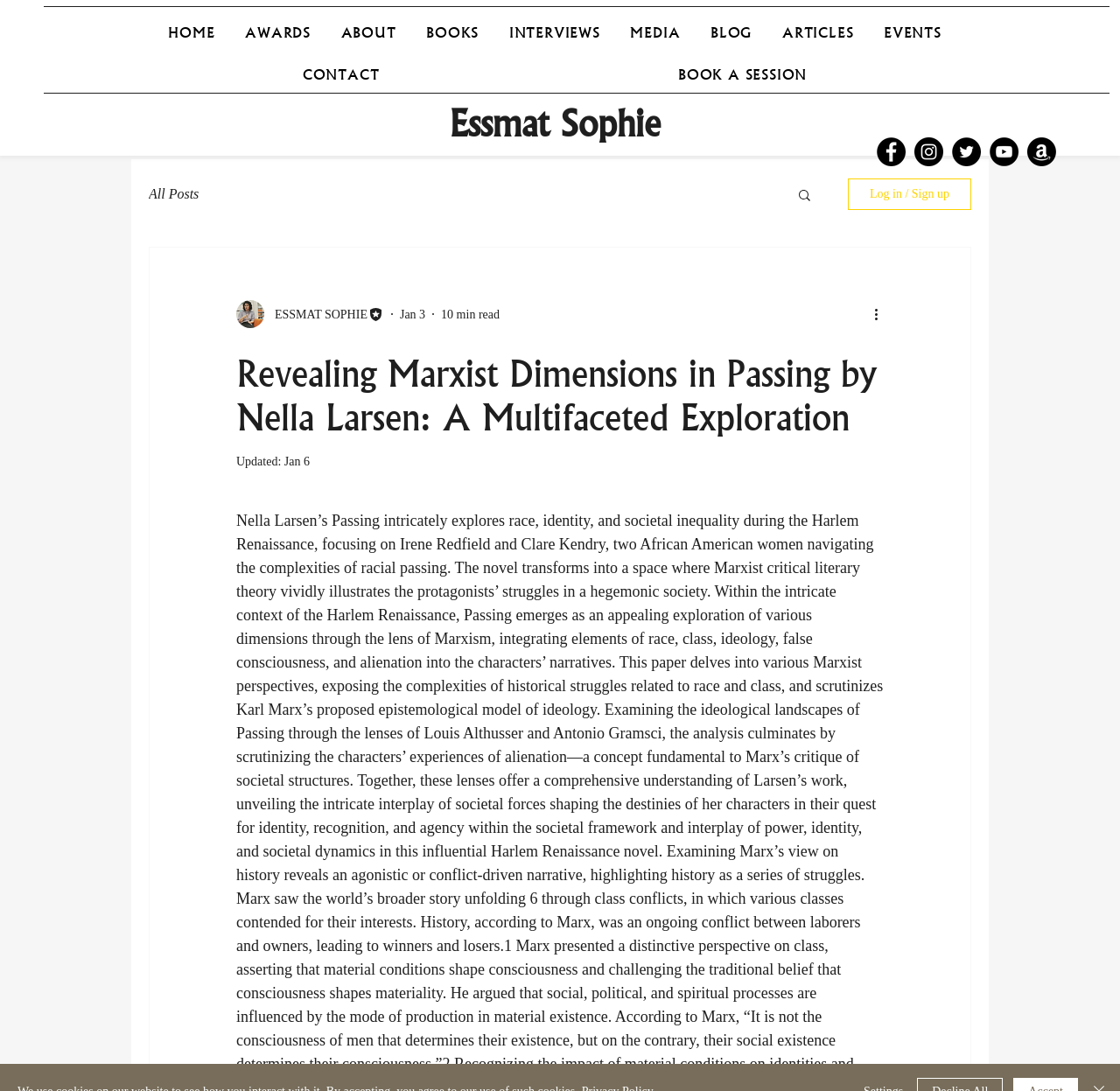Find and provide the bounding box coordinates for the UI element described with: "Log in / Sign up".

[0.757, 0.164, 0.867, 0.192]